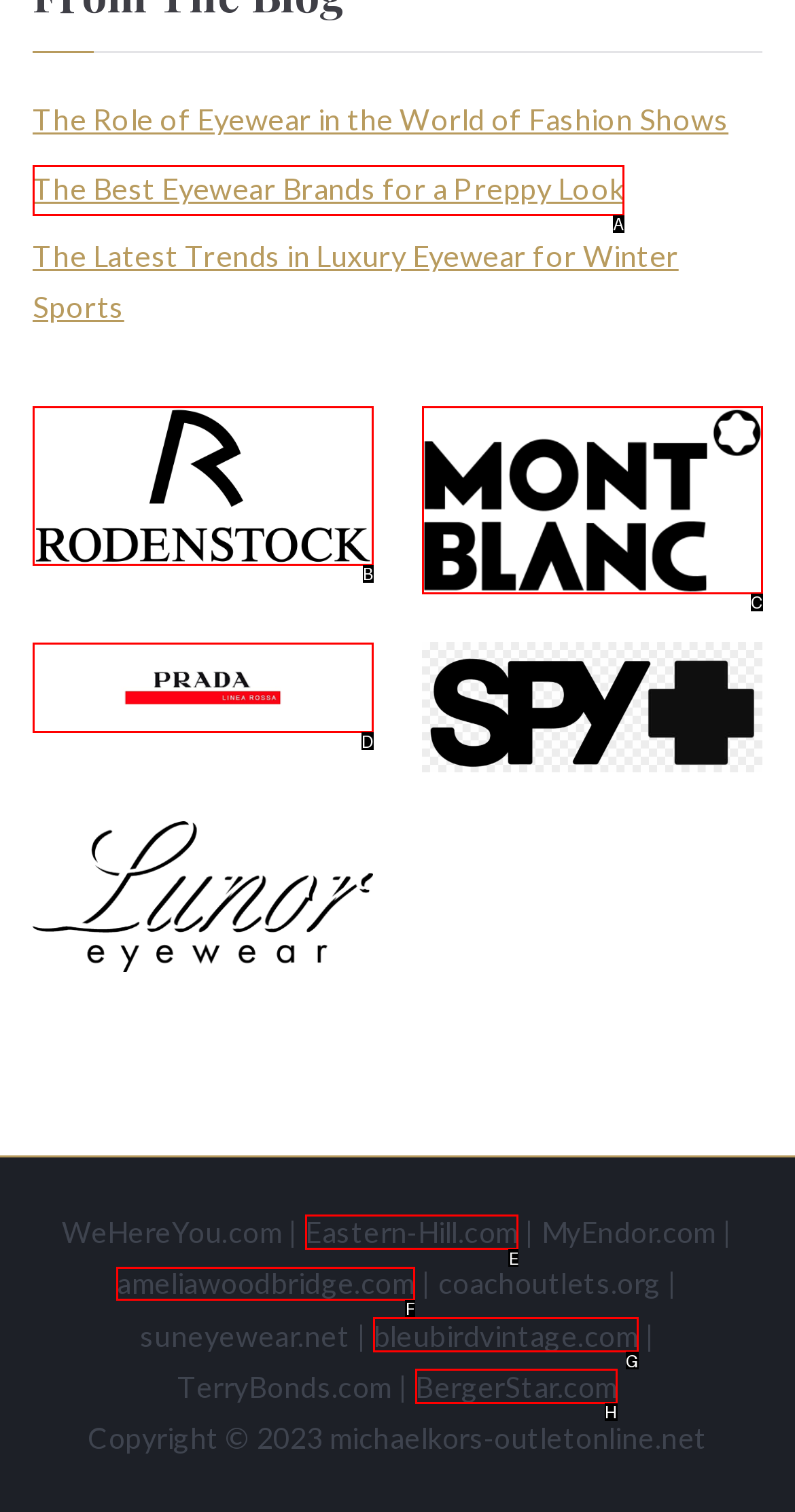Select the correct UI element to click for this task: Explore the website ameliawoodbridge.com.
Answer using the letter from the provided options.

F